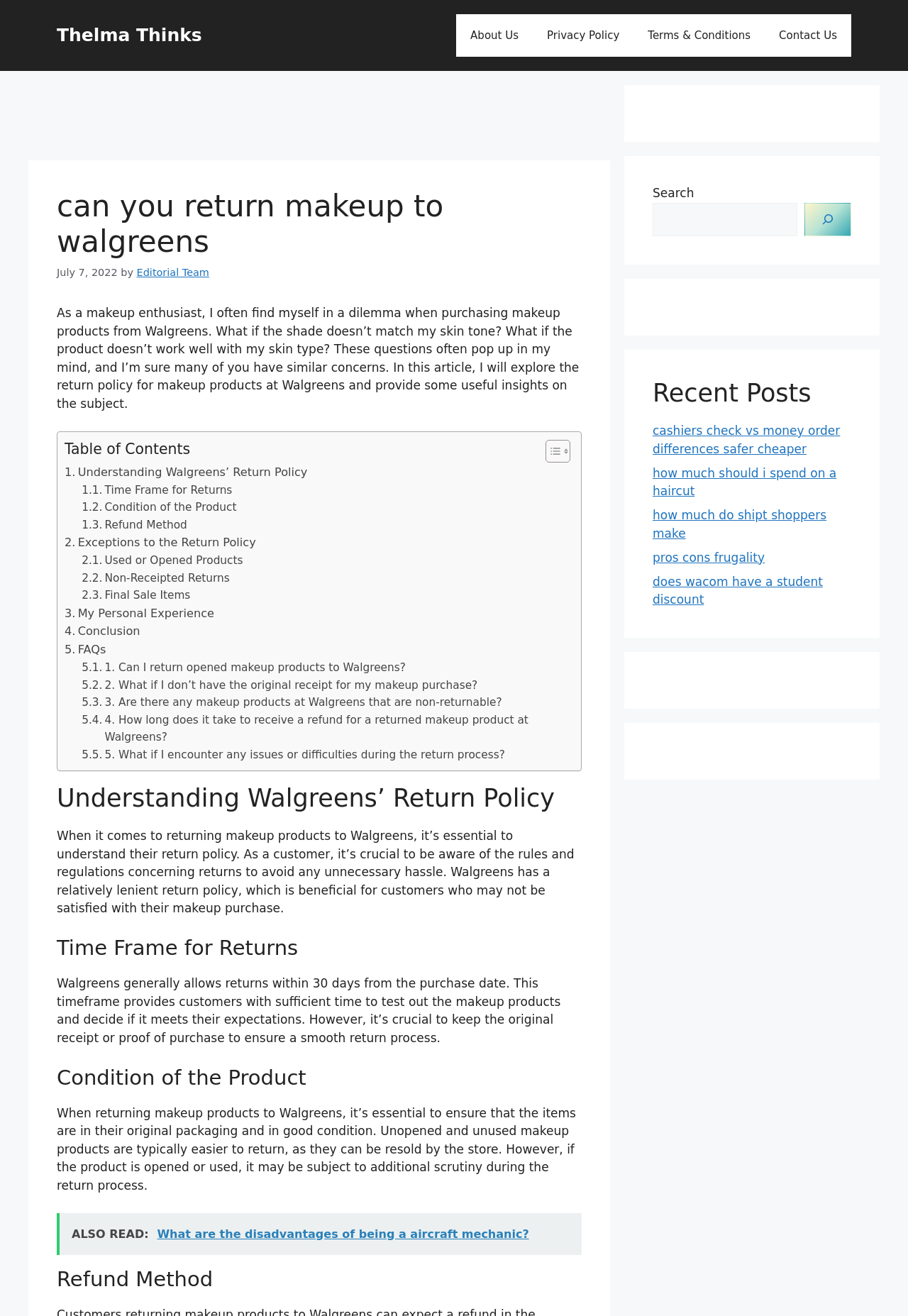How long do I have to return a makeup product to Walgreens?
Refer to the screenshot and respond with a concise word or phrase.

30 days